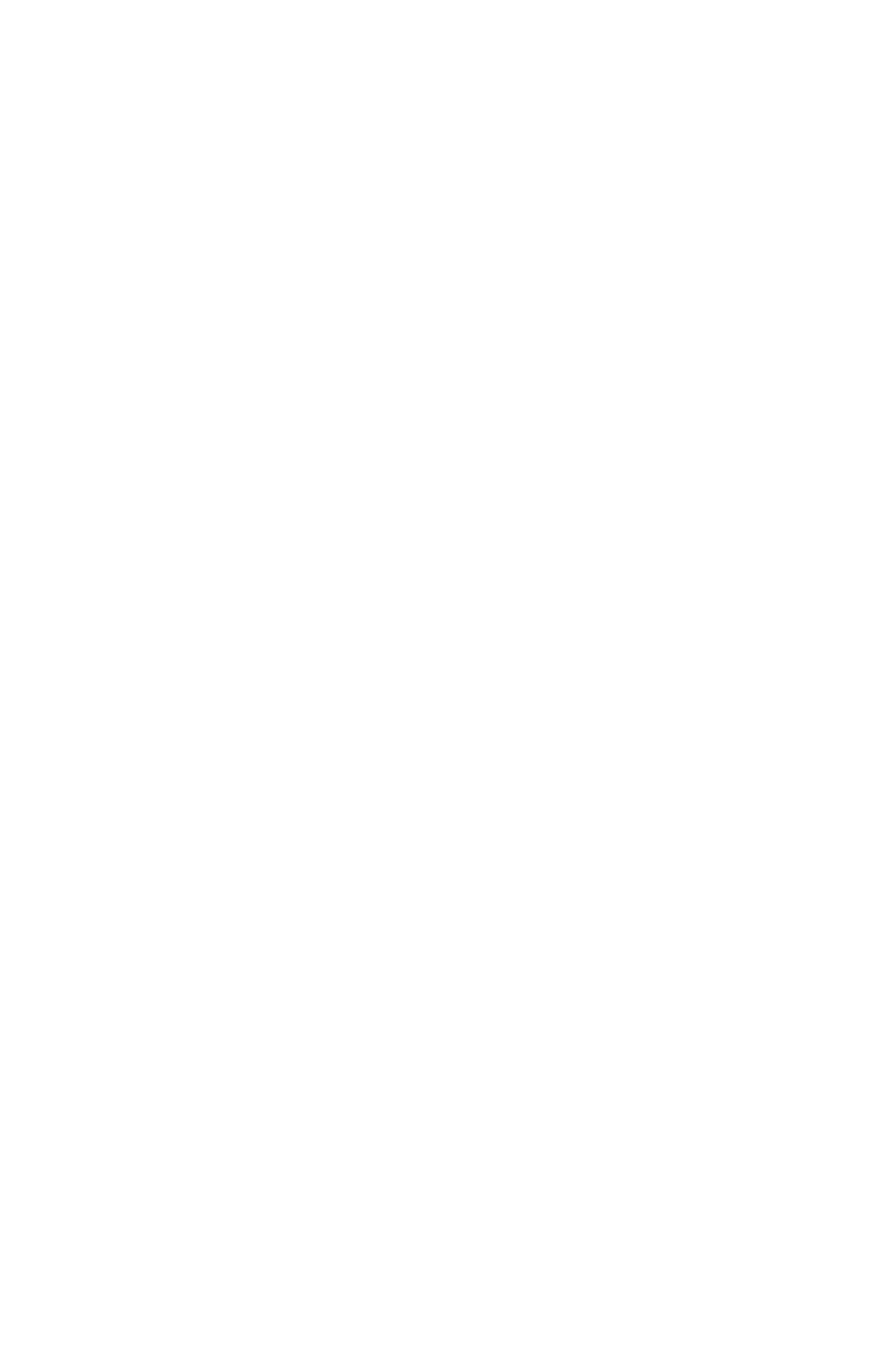How many social media links are there?
Using the image, provide a detailed and thorough answer to the question.

I counted the number of links with images that are likely to be social media links, which are 'Facebook', 'Instagram', and 'Youtube'.